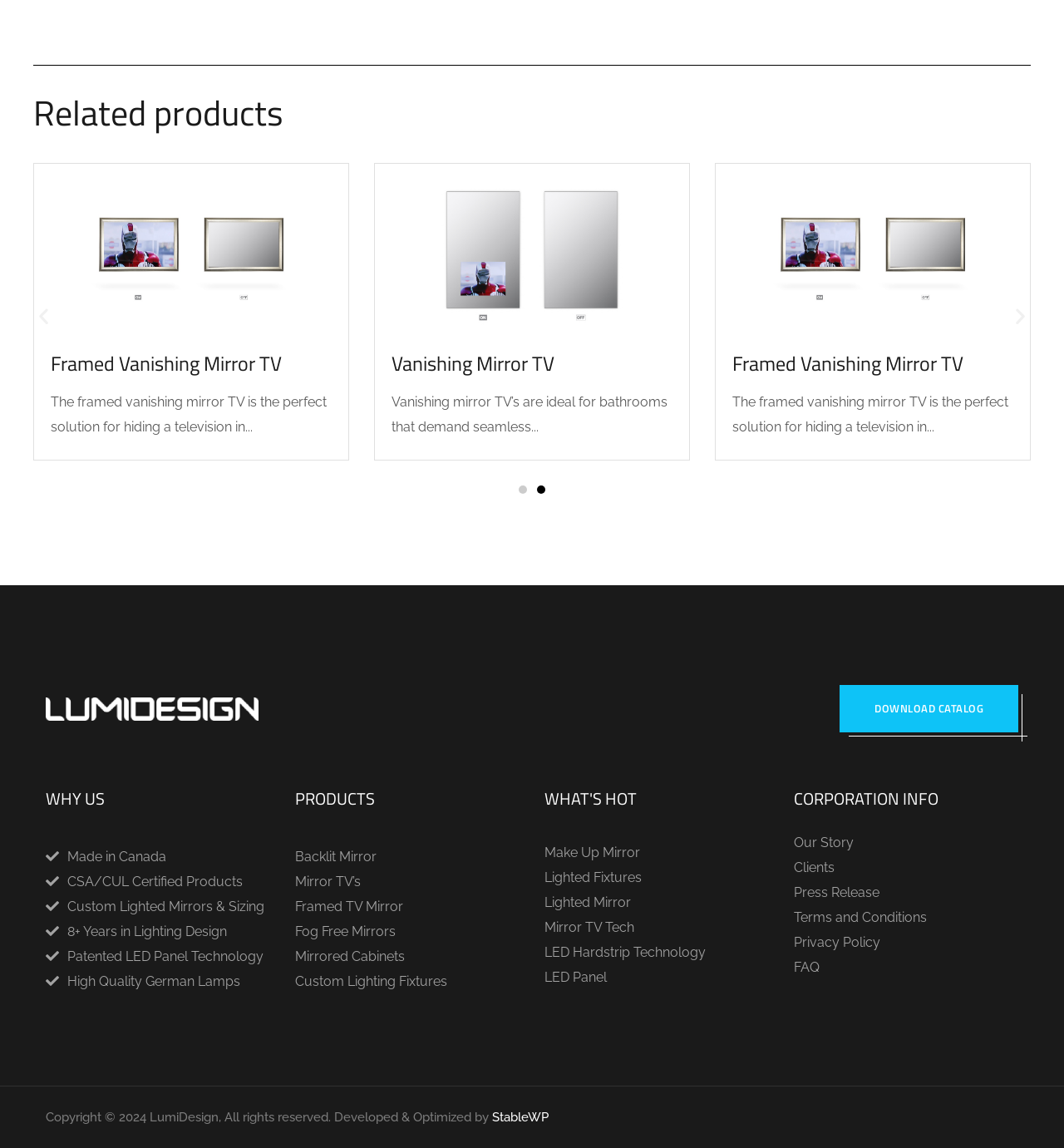Find and provide the bounding box coordinates for the UI element described with: "StableWP".

[0.462, 0.966, 0.516, 0.979]